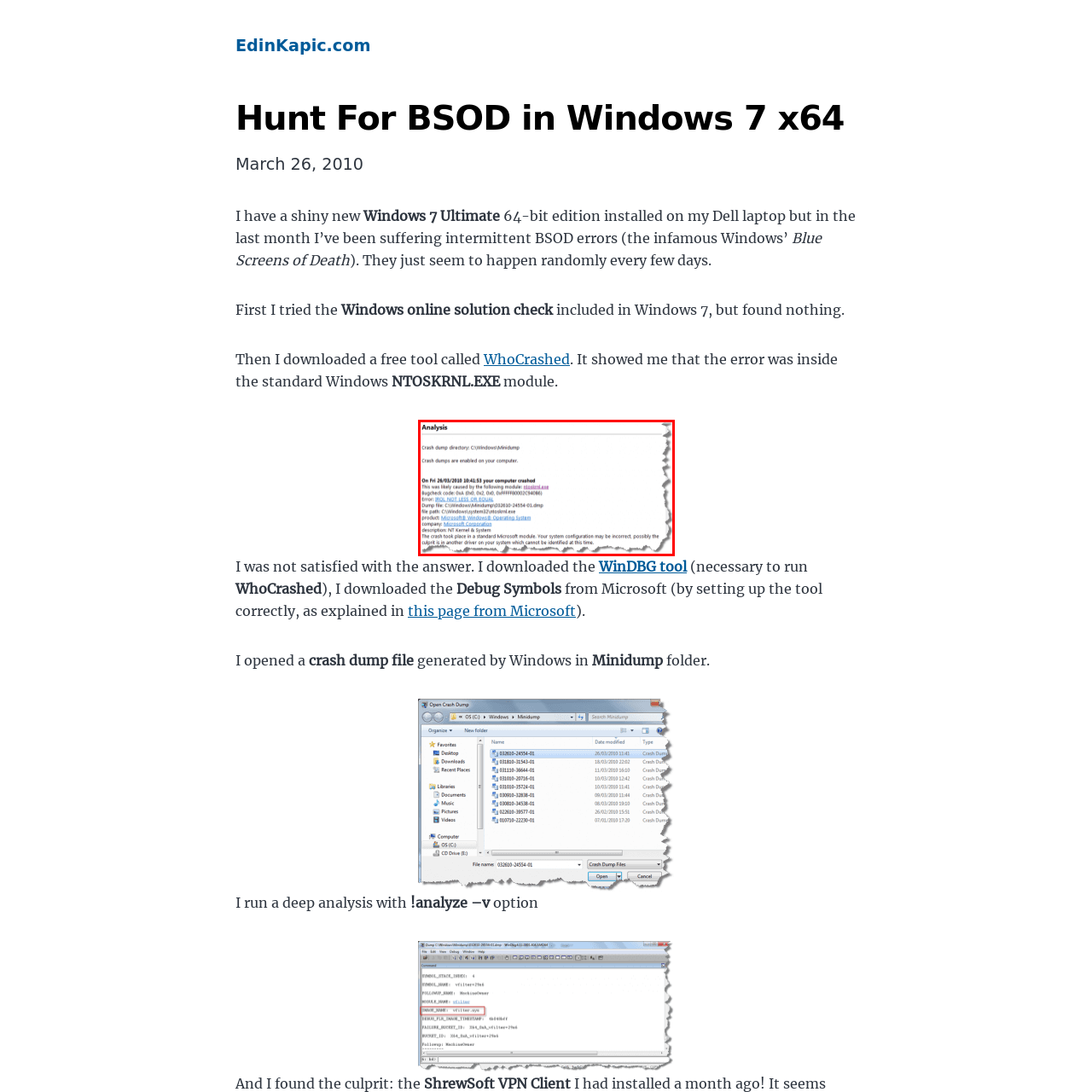Give an in-depth description of the image highlighted with the red boundary.

The image depicts a detailed crash dump analysis report from a Windows 7 system, highlighting critical information about a recent system crash. It includes key details such as the crash dump directory located at `C:\Windows\Minidump`, which indicates where the crash reports are stored. 

The report specifies the exact date and time of the crash as "On Fri 26/03/2010 10:41:53," providing context for troubleshooting. It also lists the faulting module as 'classpnp.sys', suggesting that this driver may have contributed to the crash. 

Furthermore, it features a unique dump file name (`051310-24544-01.dmp`) and suggests potential issues with system configuration in the description: "The crash took place in a standard Microsoft module. Your system configuration may be incorrect, possibly the culprit is another driver on your system which cannot be identified at this time." 

The analysis is crucial for diagnosing the root cause of the Blue Screen of Death (BSOD) errors experienced by the user, aiding them in resolving the intermittent crashes afflicting their Dell laptop running Windows 7 Ultimate 64-bit.